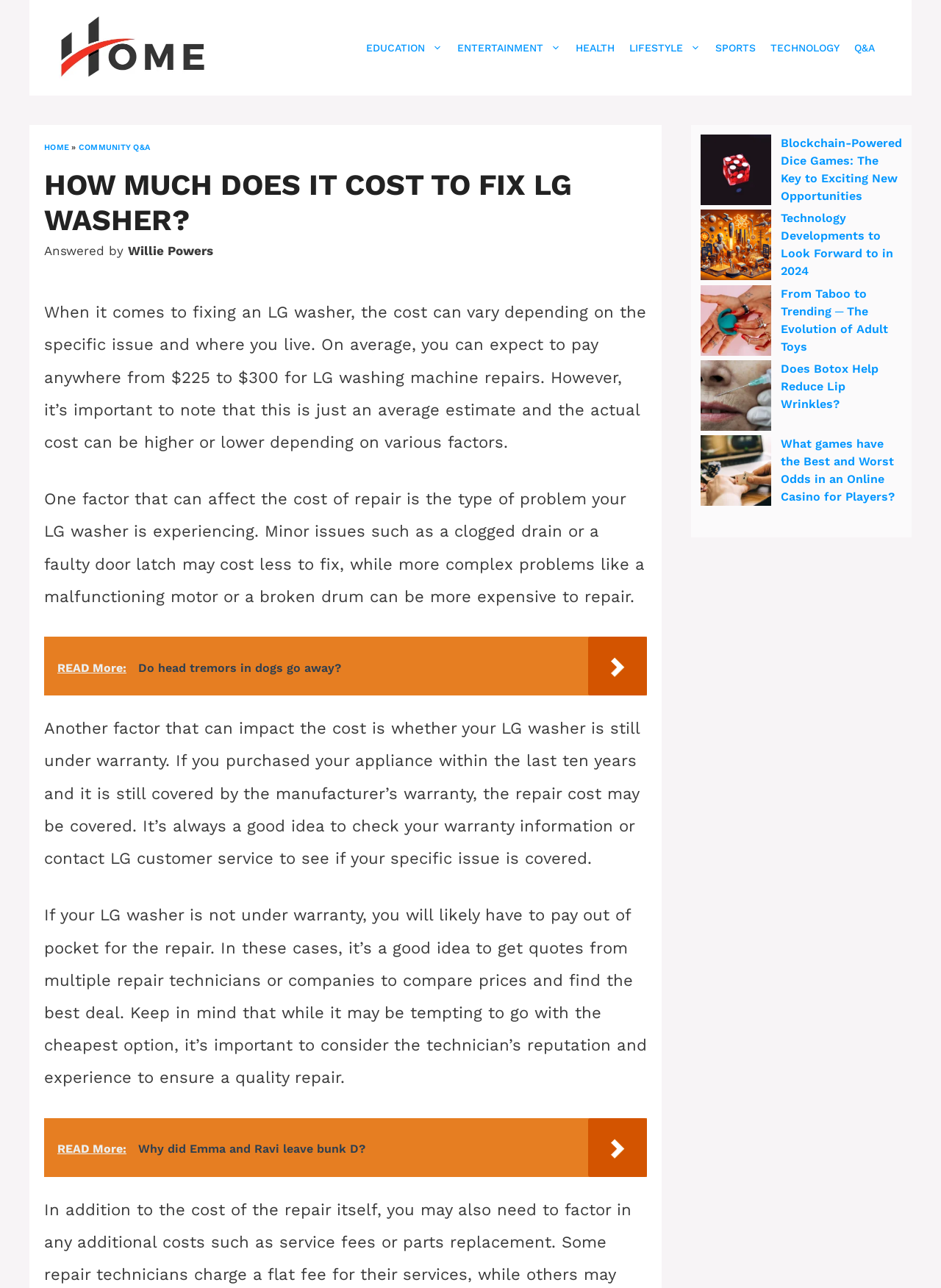Please identify the bounding box coordinates of the clickable area that will allow you to execute the instruction: "Read more about 'Do head tremors in dogs go away?'".

[0.047, 0.494, 0.688, 0.54]